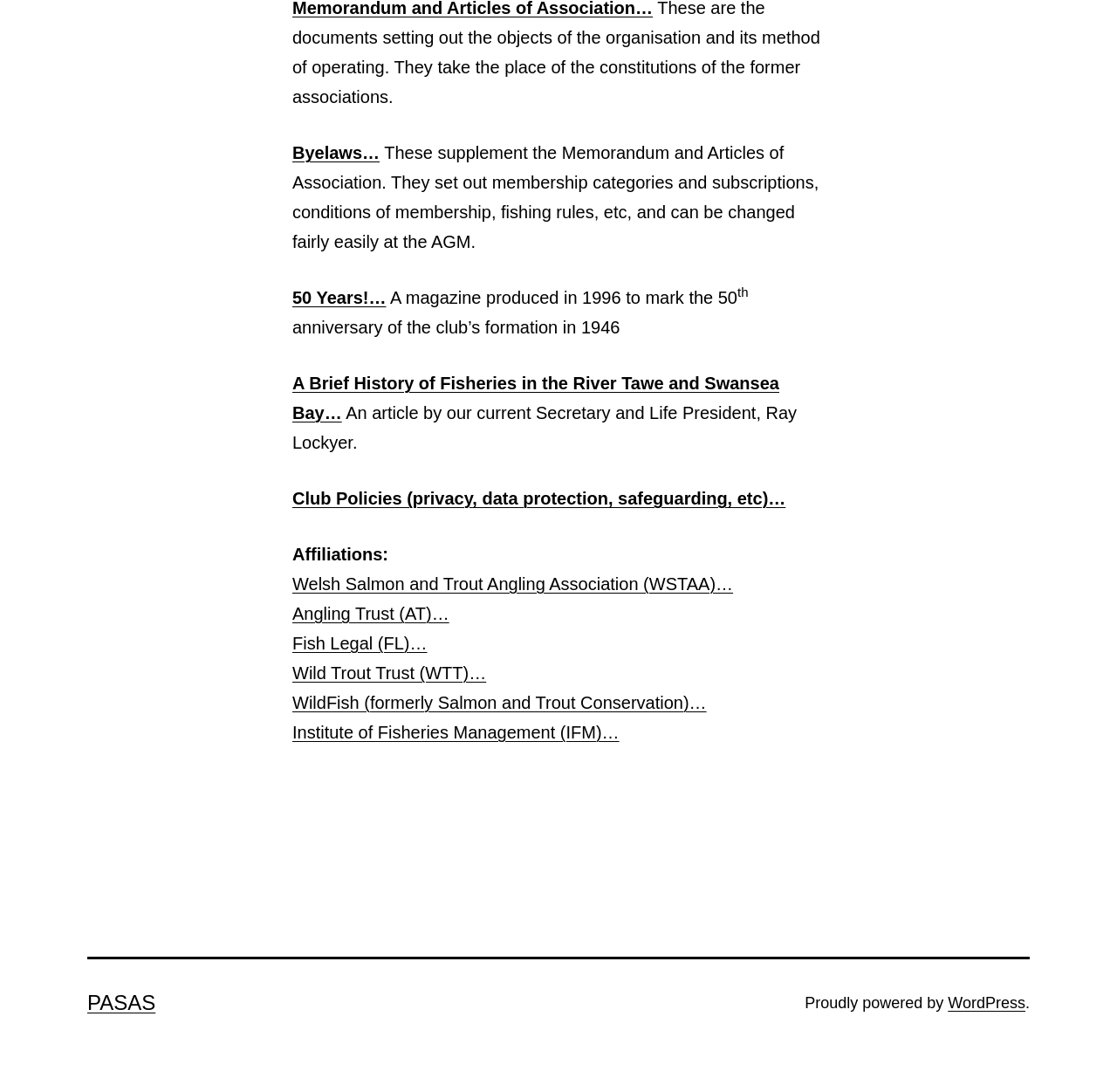Identify the bounding box coordinates of the HTML element based on this description: "Wild Trout Trust (WTT)…".

[0.262, 0.607, 0.435, 0.625]